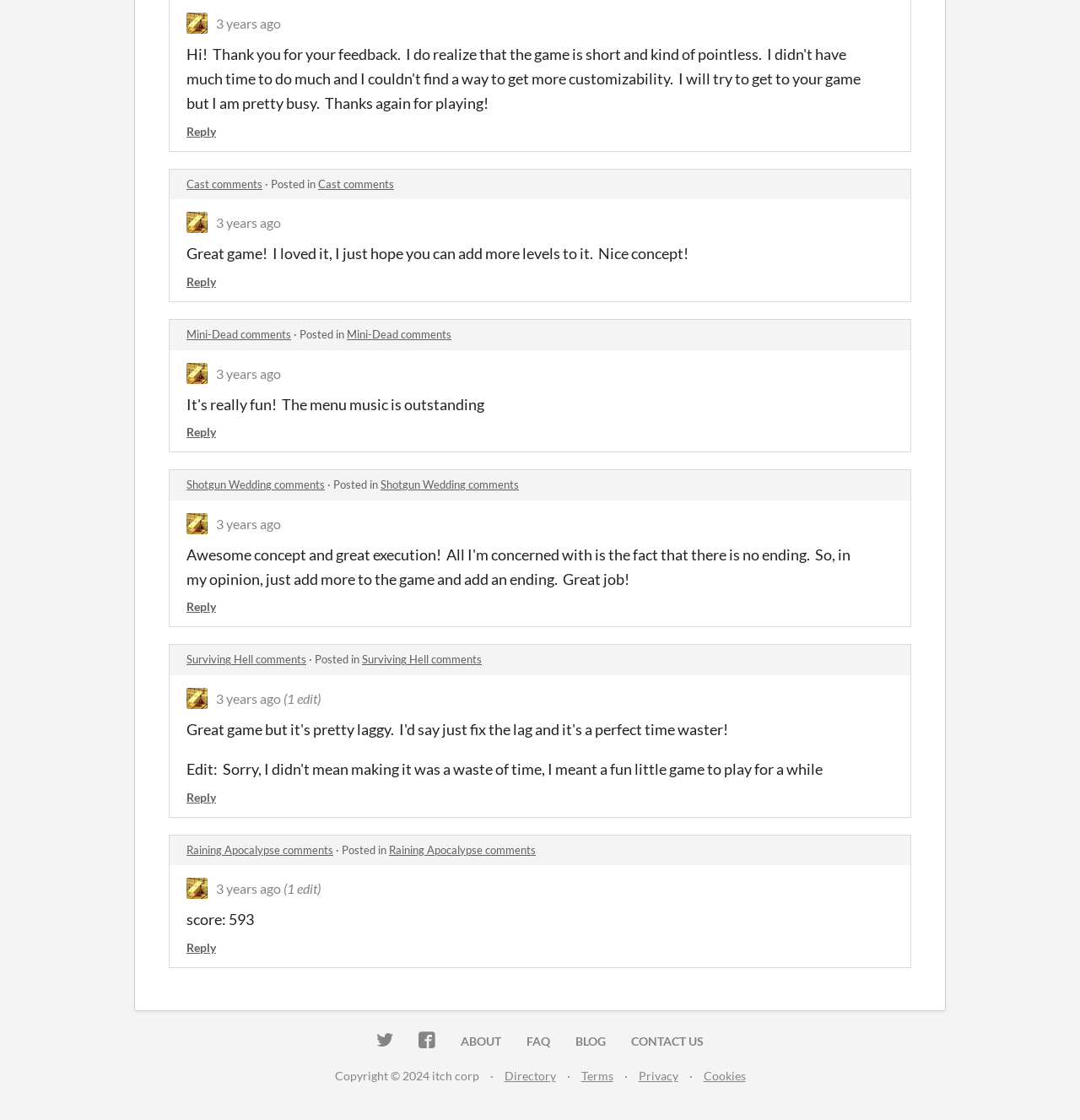What is the copyright year mentioned at the bottom of the page?
From the screenshot, supply a one-word or short-phrase answer.

2024